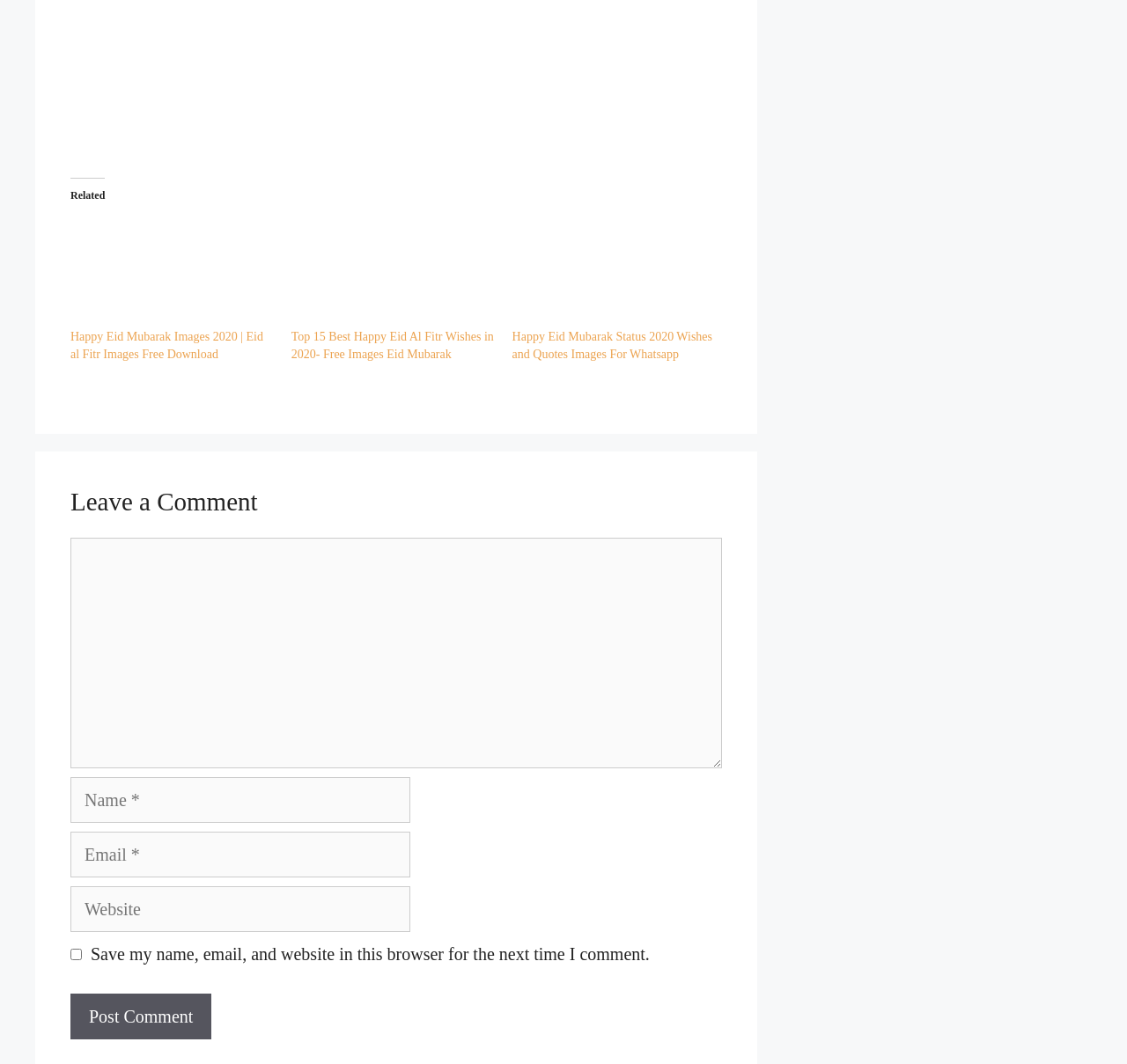Pinpoint the bounding box coordinates of the area that must be clicked to complete this instruction: "Enter your comment in the 'Comment' textbox".

[0.062, 0.506, 0.641, 0.722]